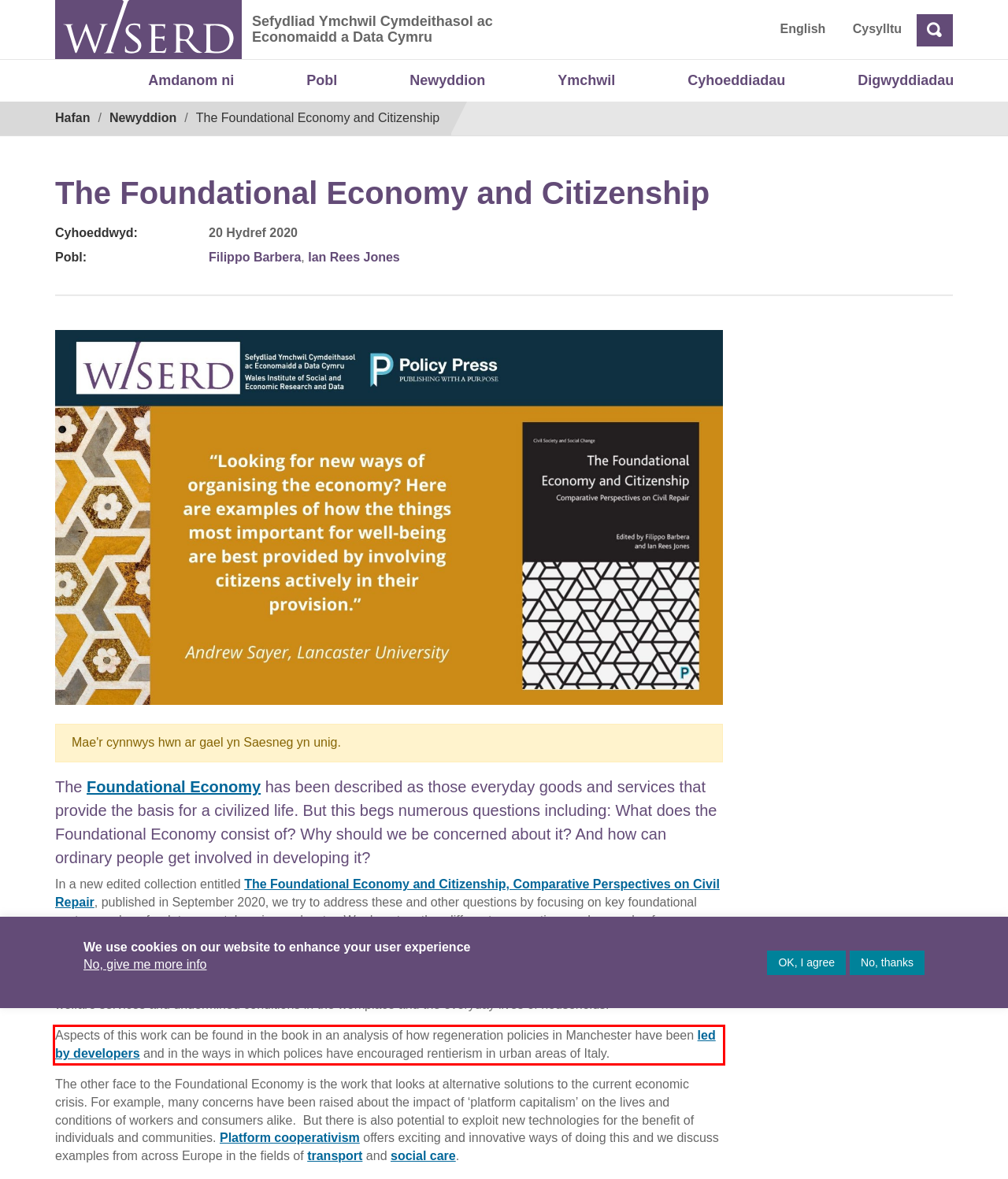Please examine the webpage screenshot containing a red bounding box and use OCR to recognize and output the text inside the red bounding box.

Aspects of this work can be found in the book in an analysis of how regeneration policies in Manchester have been led by developers and in the ways in which polices have encouraged rentierism in urban areas of Italy.